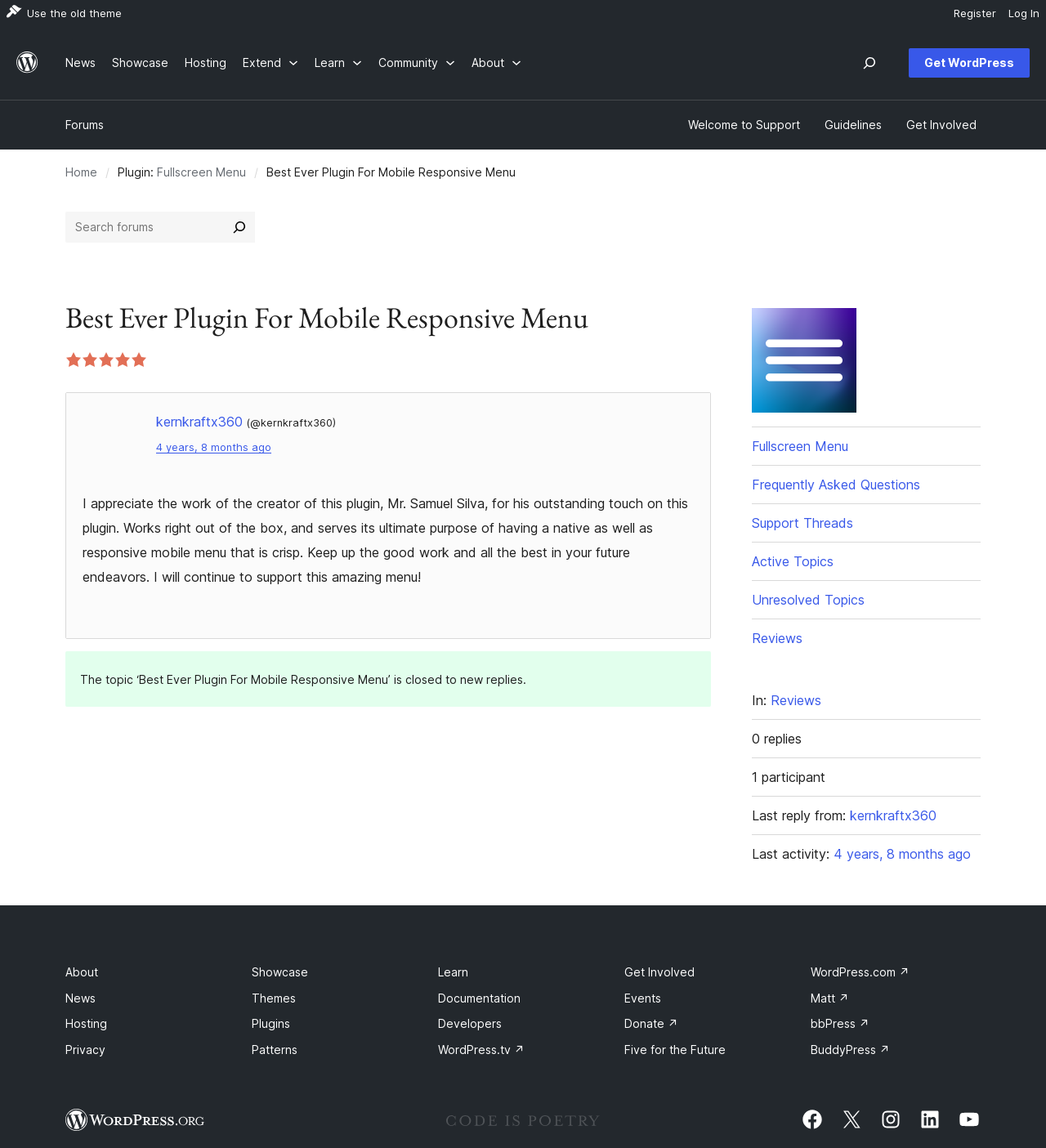Who wrote the review?
Based on the image, answer the question with as much detail as possible.

I found the answer by looking at the text content of the link element with the text 'kernkraftx360' which is located inside the main element with the role 'main'. This link element is a child of the static text element with the text 'I appreciate the work of the creator of this plugin...'.